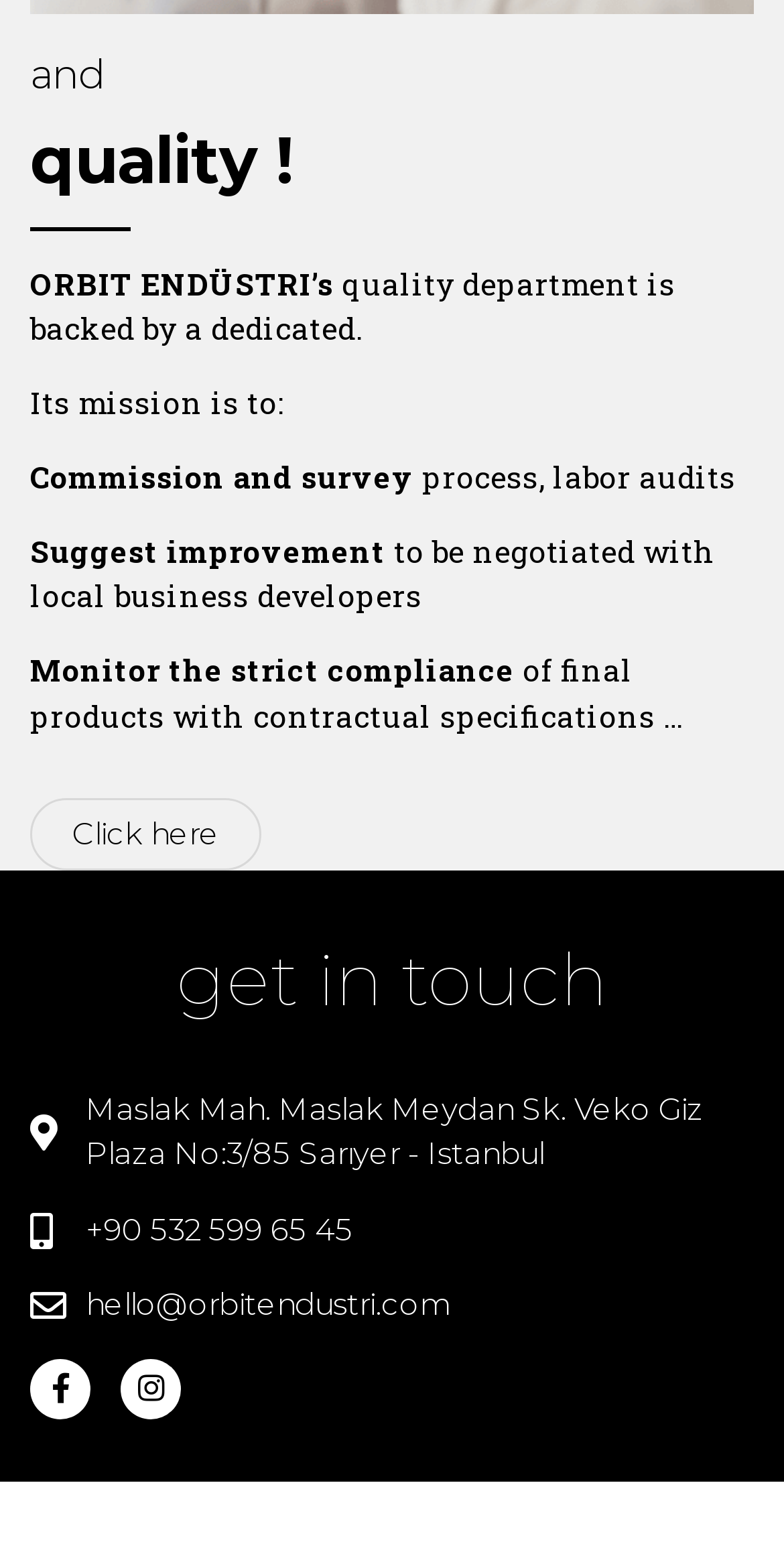Determine the bounding box coordinates of the UI element described by: "Police Reports".

None